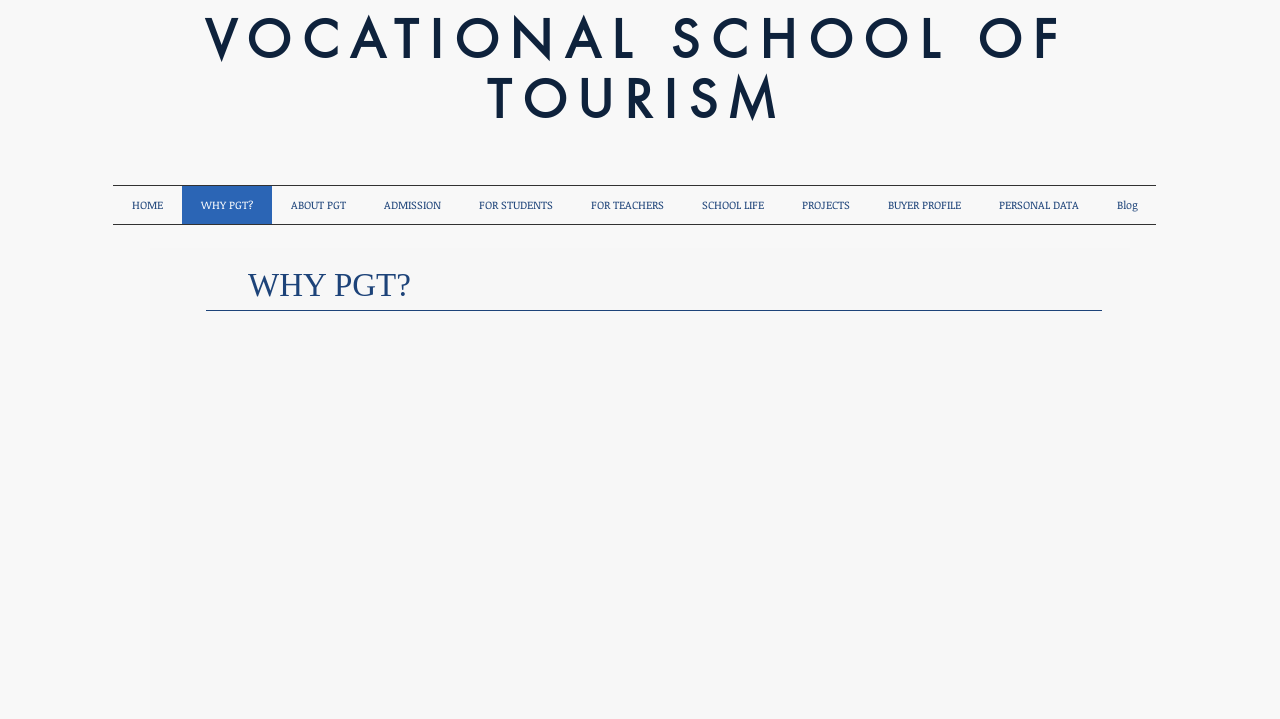Specify the bounding box coordinates for the region that must be clicked to perform the given instruction: "Learn more about the school".

[0.212, 0.259, 0.285, 0.312]